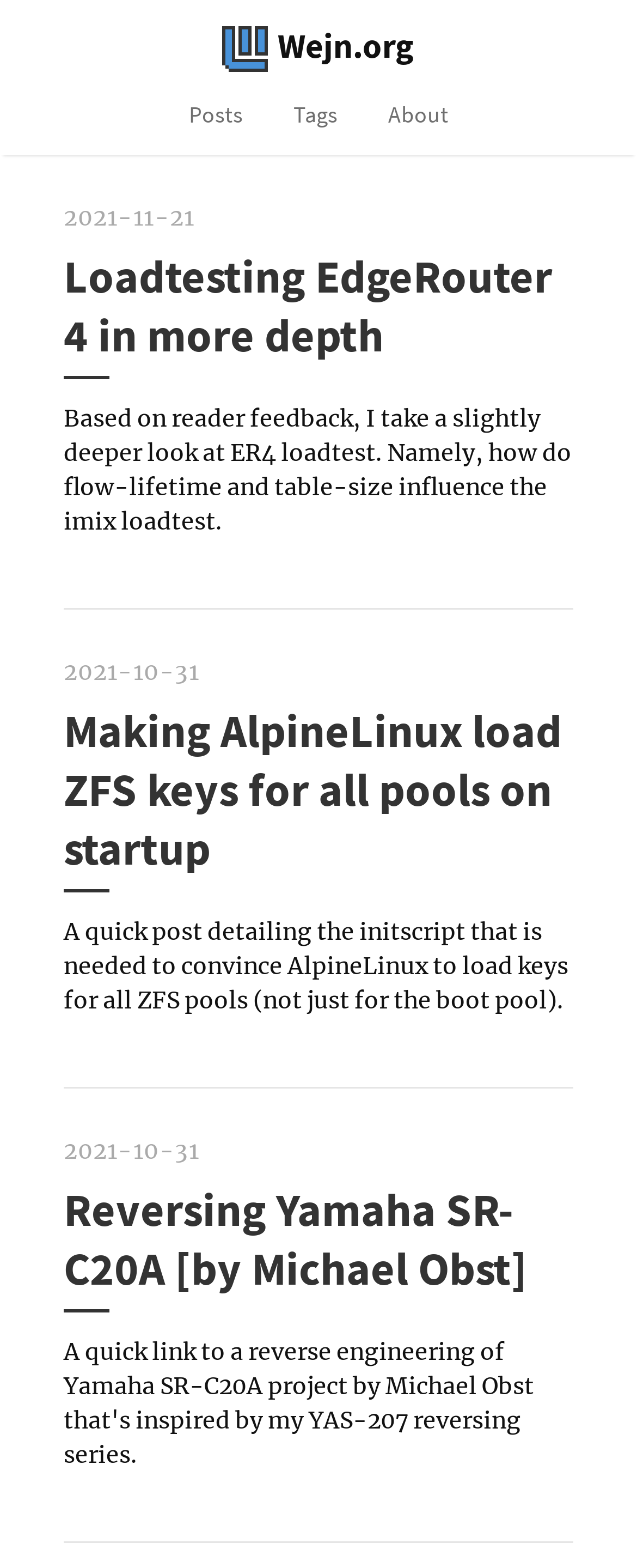Respond concisely with one word or phrase to the following query:
How many articles are on this page?

3